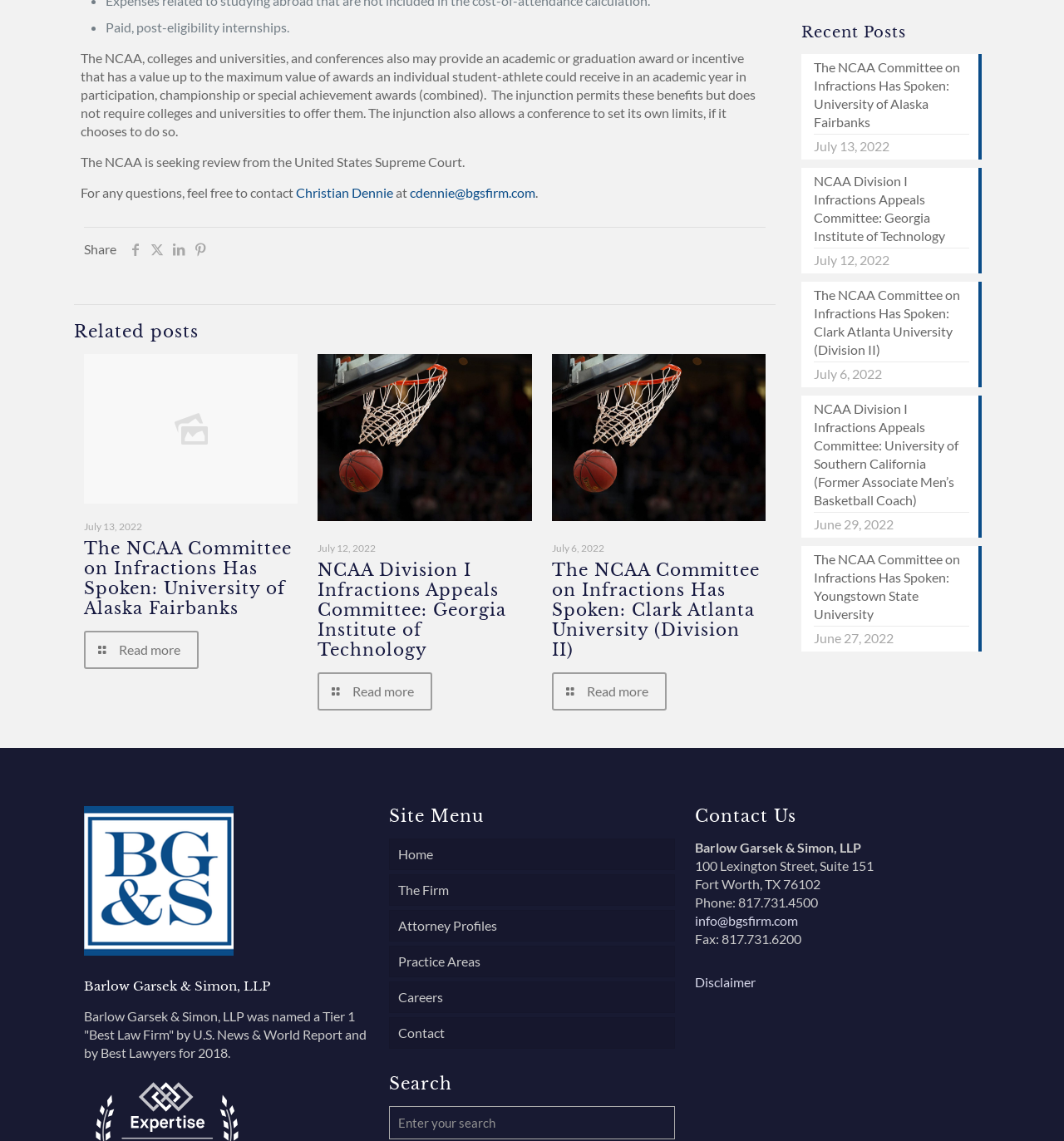Extract the bounding box coordinates for the UI element described by the text: "Disclaimer". The coordinates should be in the form of [left, top, right, bottom] with values between 0 and 1.

[0.653, 0.854, 0.71, 0.867]